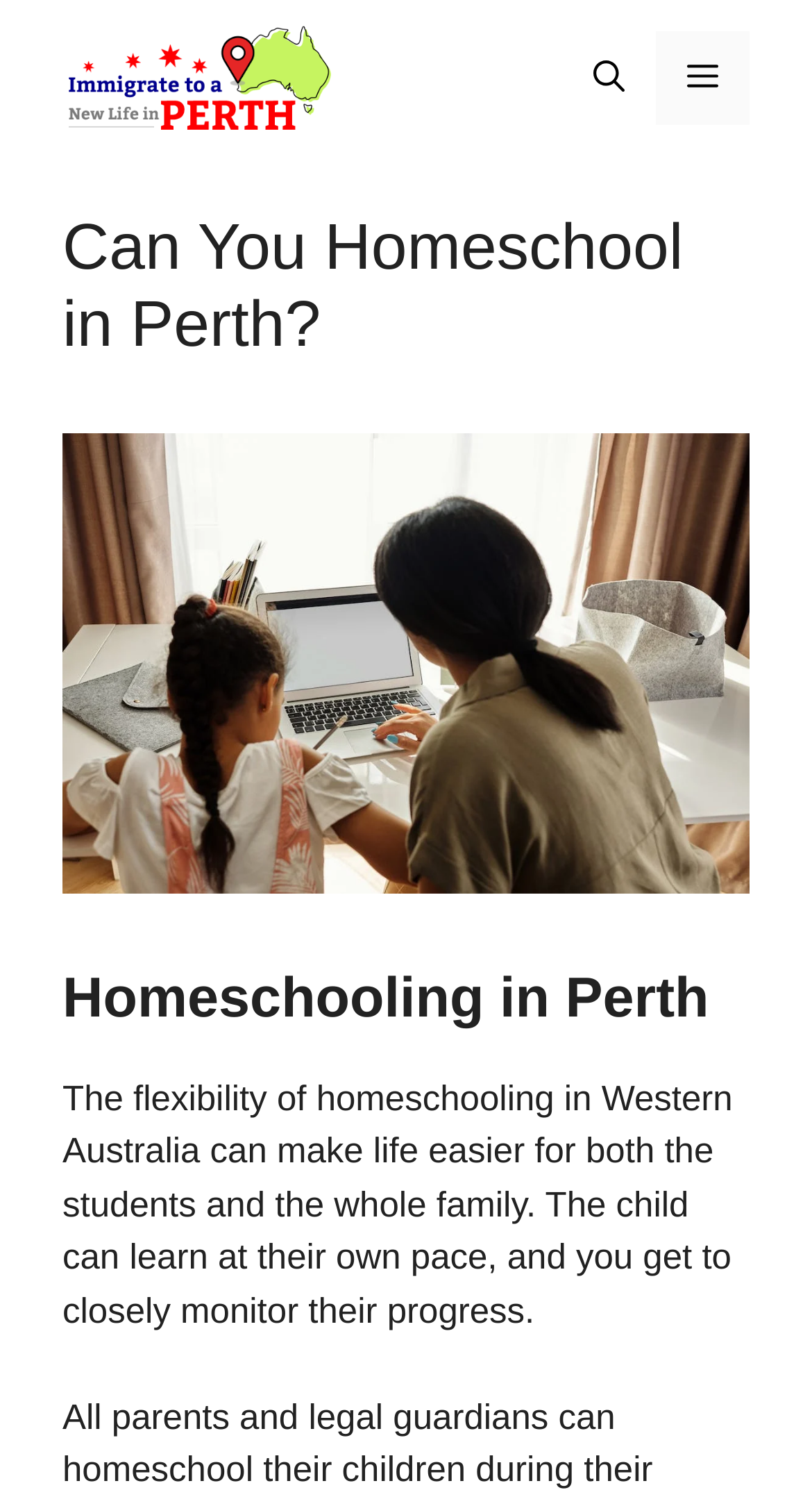Please identify the primary heading on the webpage and return its text.

Can You Homeschool in Perth?